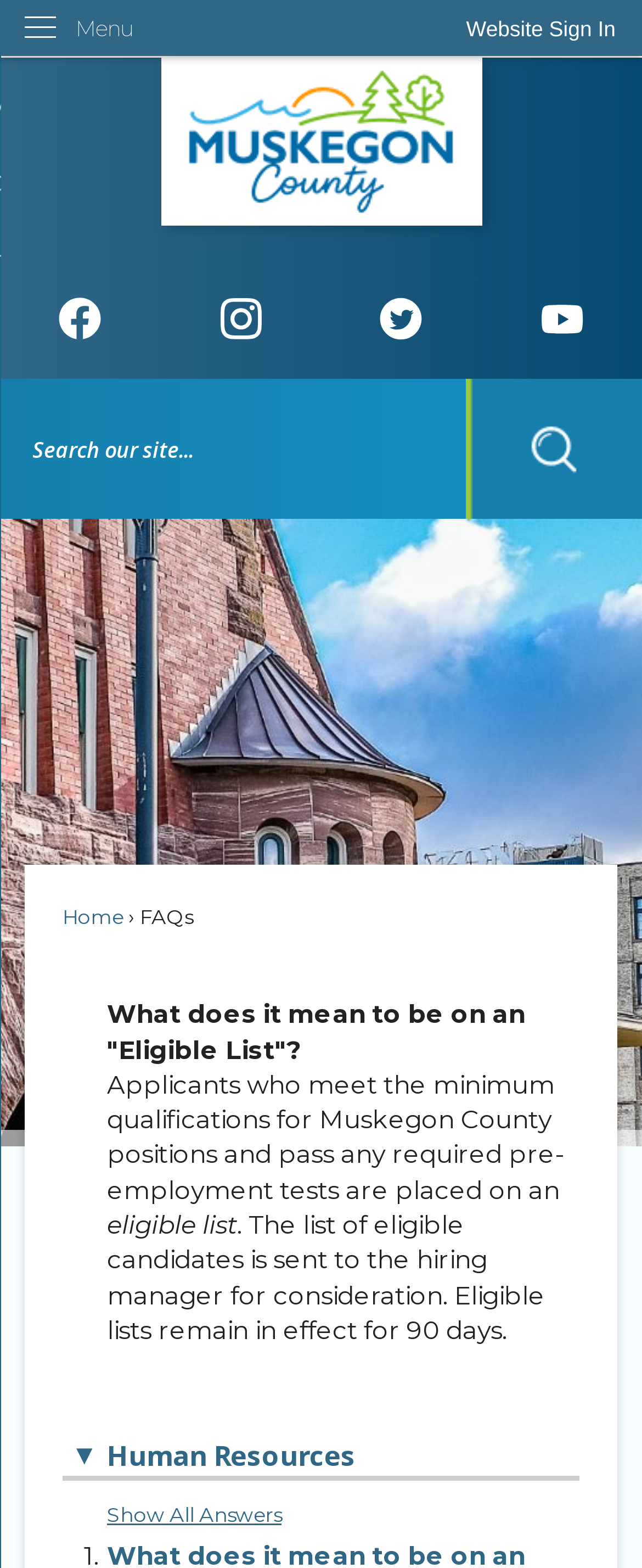How long does the eligible list remain in effect? Based on the screenshot, please respond with a single word or phrase.

90 days